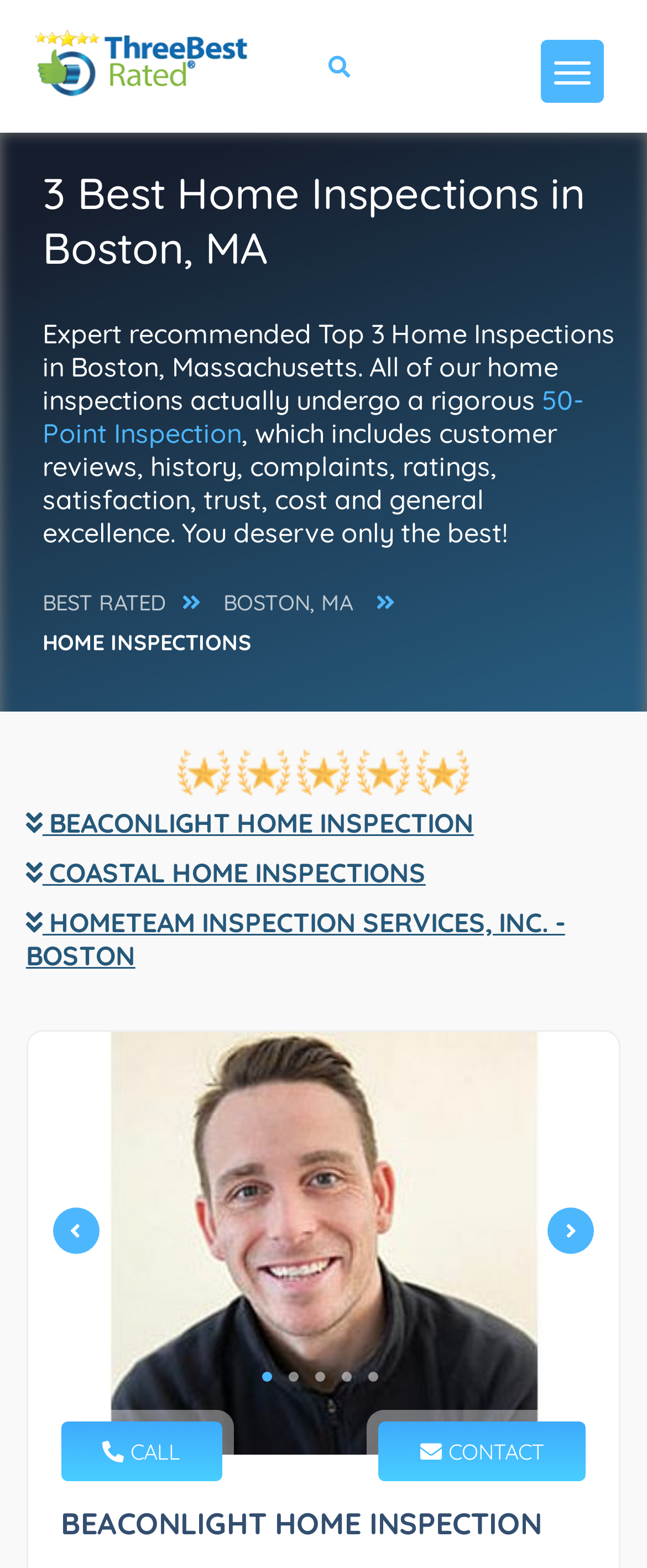How many home inspections are recommended on this webpage?
Based on the image, provide your answer in one word or phrase.

3